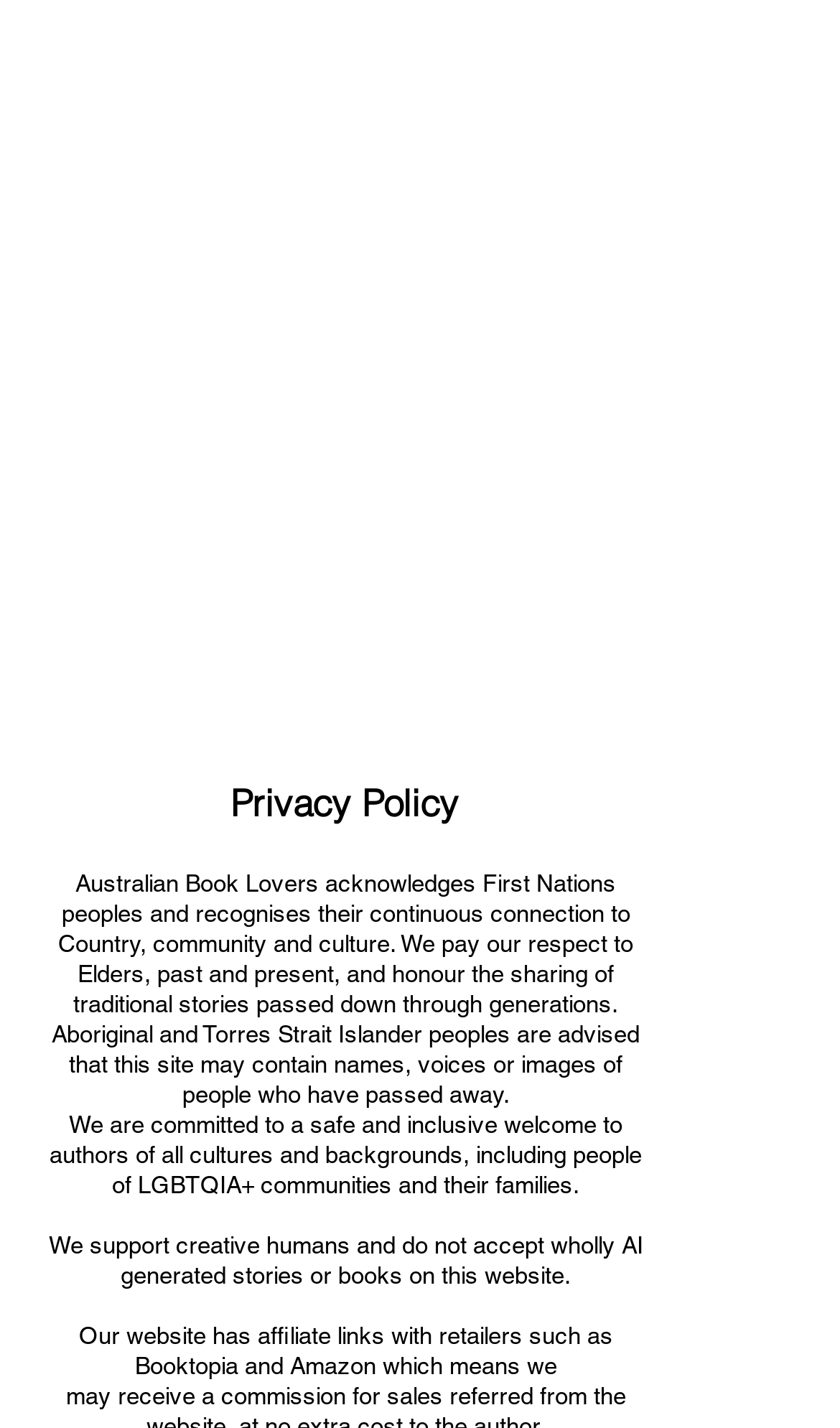What type of image is displayed?
Can you provide a detailed and comprehensive answer to the question?

The image displayed is 'australia-4463672_1920.png', which suggests that the image is related to Australia, possibly a landscape or a cultural symbol.